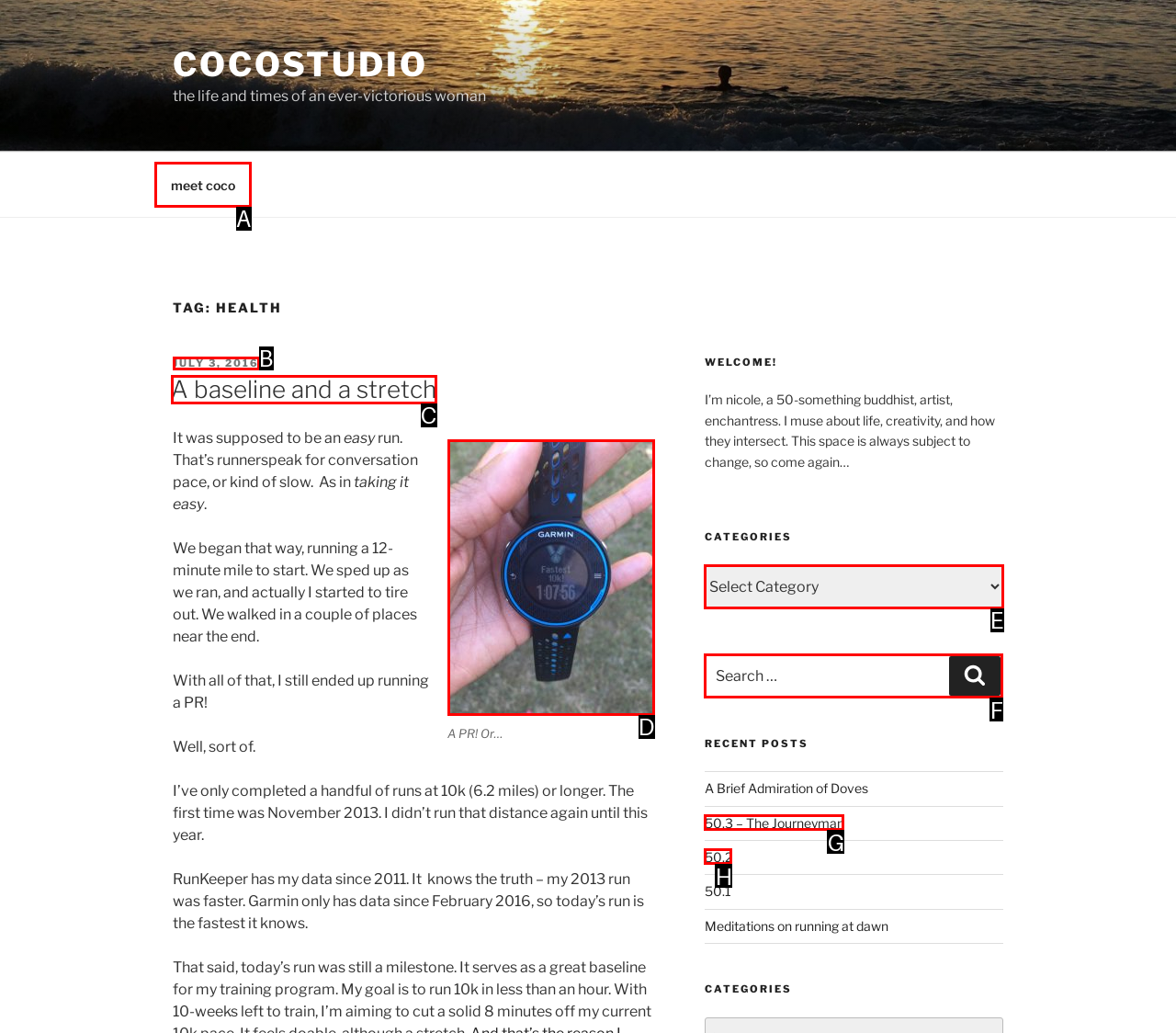Decide which UI element to click to accomplish the task: search for something
Respond with the corresponding option letter.

F